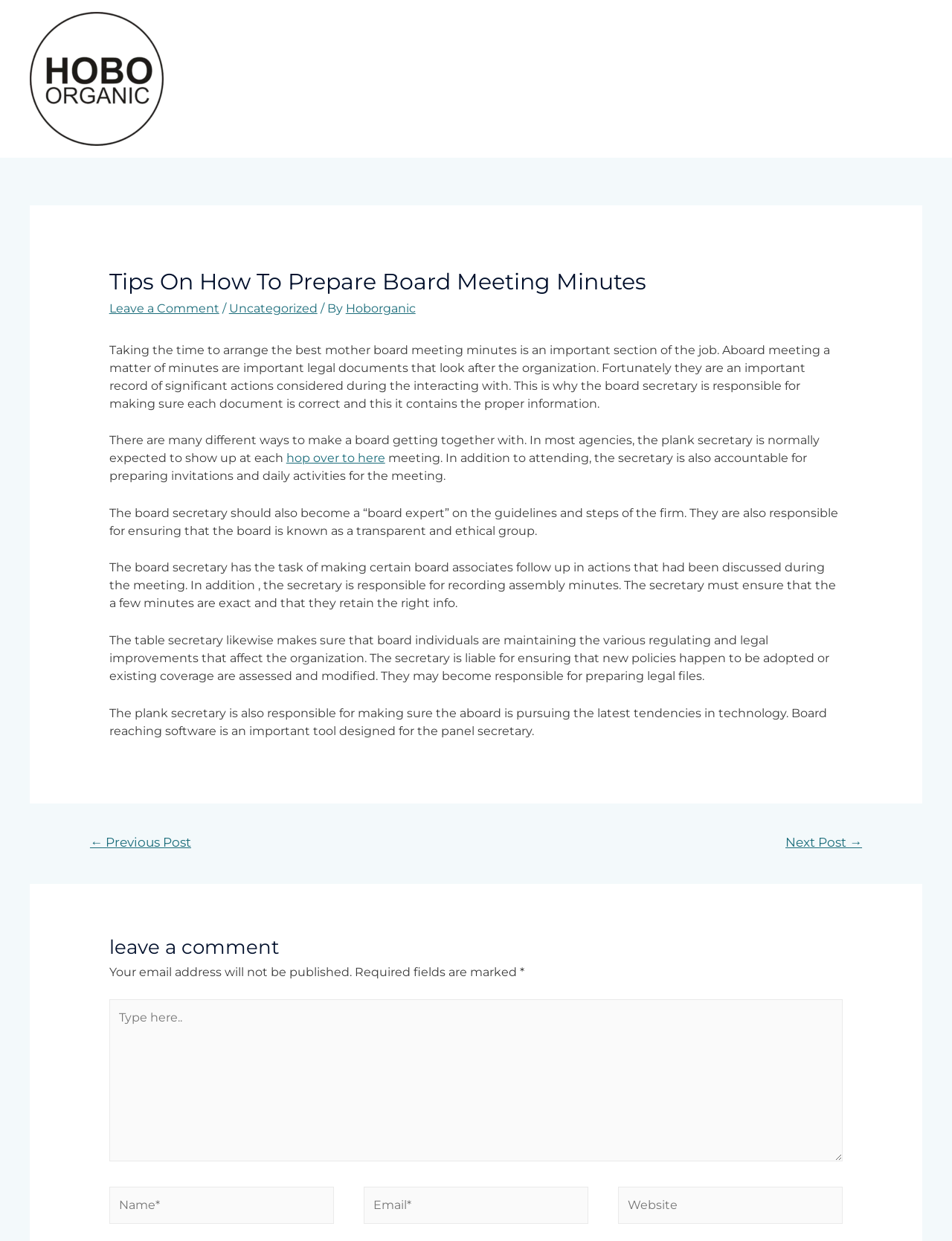Extract the main heading from the webpage content.

Tips On How To Prepare Board Meeting Minutes